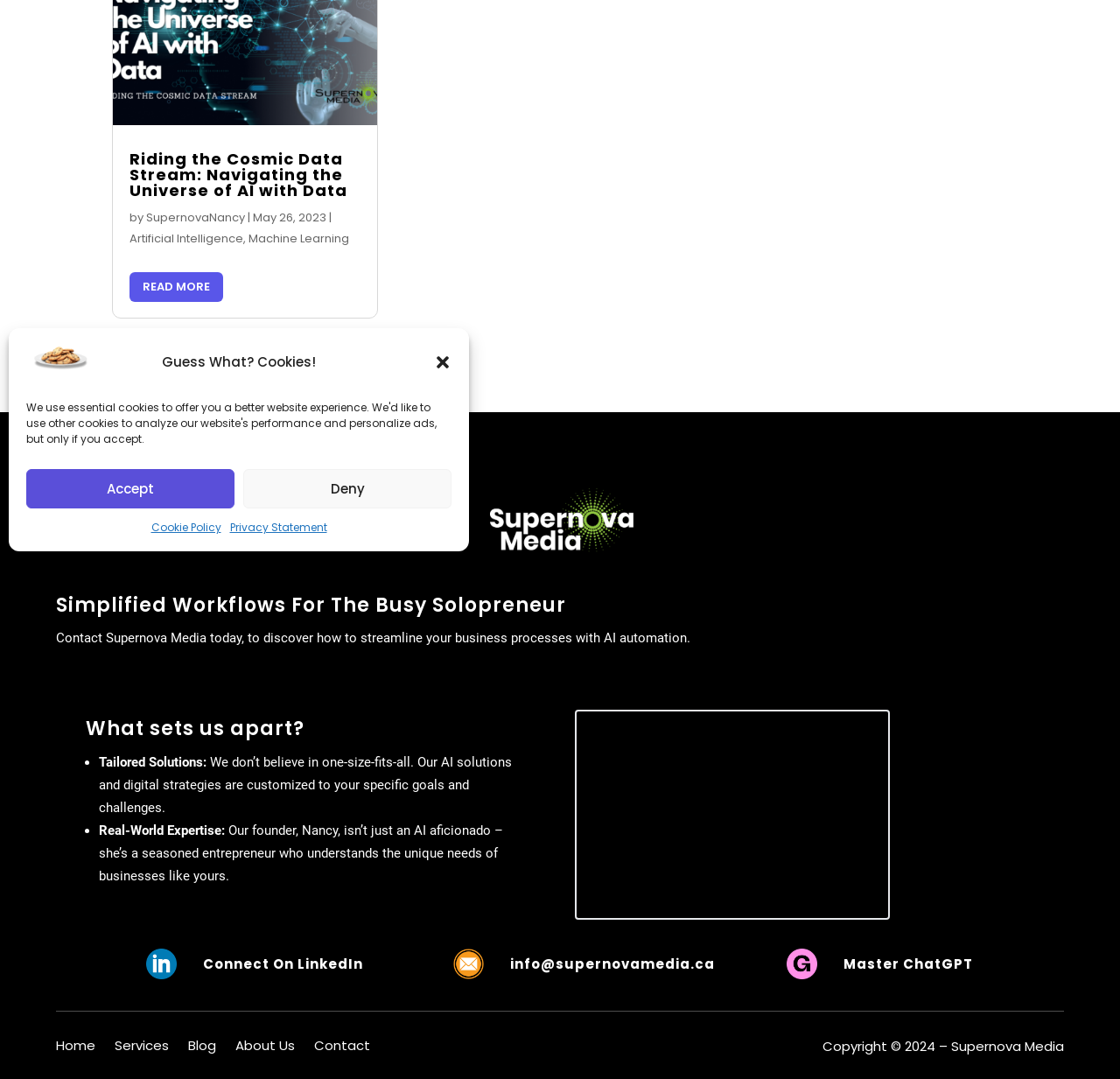Identify the bounding box coordinates for the UI element described by the following text: "Connect On LinkedIn". Provide the coordinates as four float numbers between 0 and 1, in the format [left, top, right, bottom].

[0.181, 0.884, 0.324, 0.901]